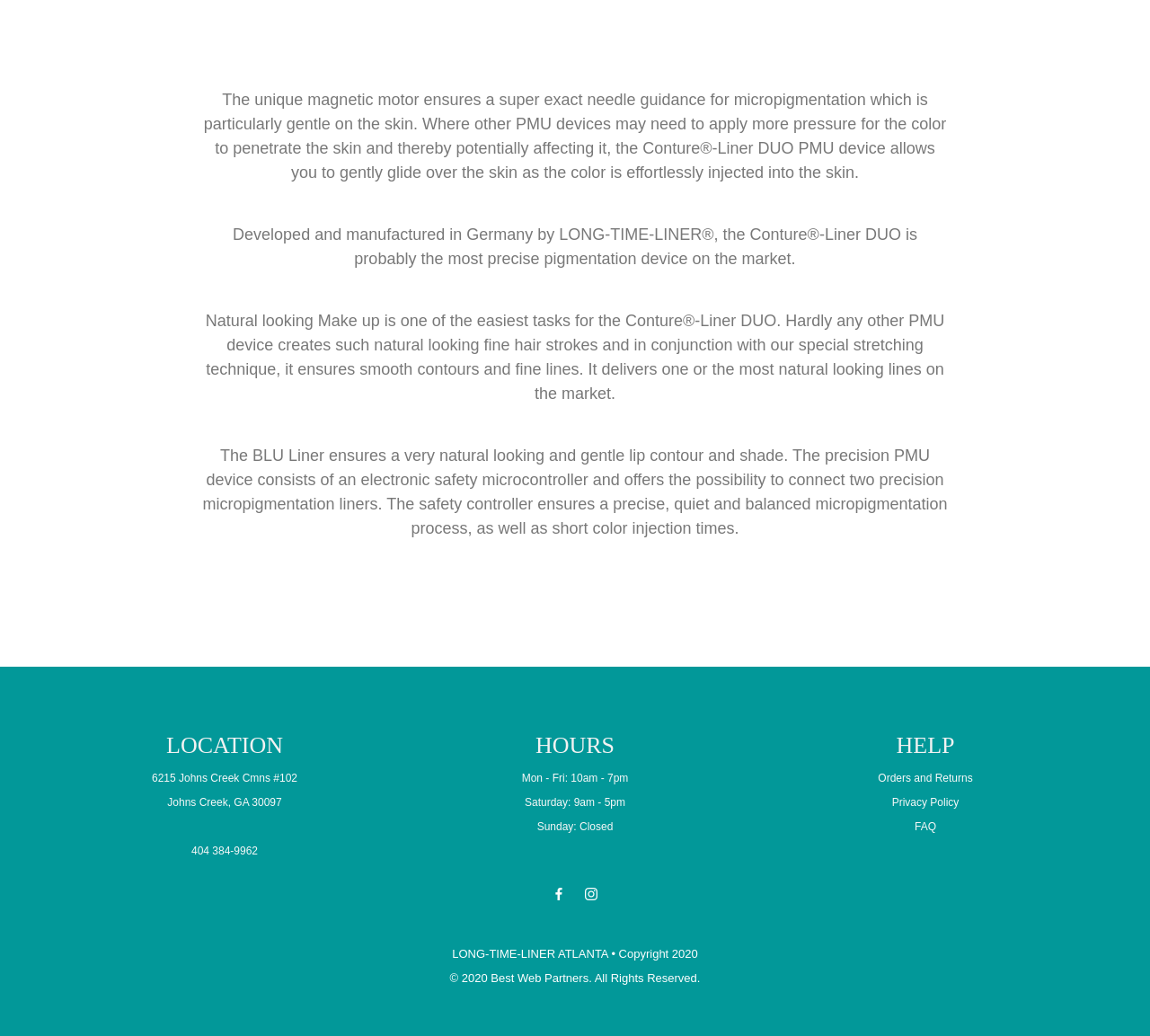Answer the following query with a single word or phrase:
What is the purpose of the Conture-Liner DUO PMU device?

micropigmentation